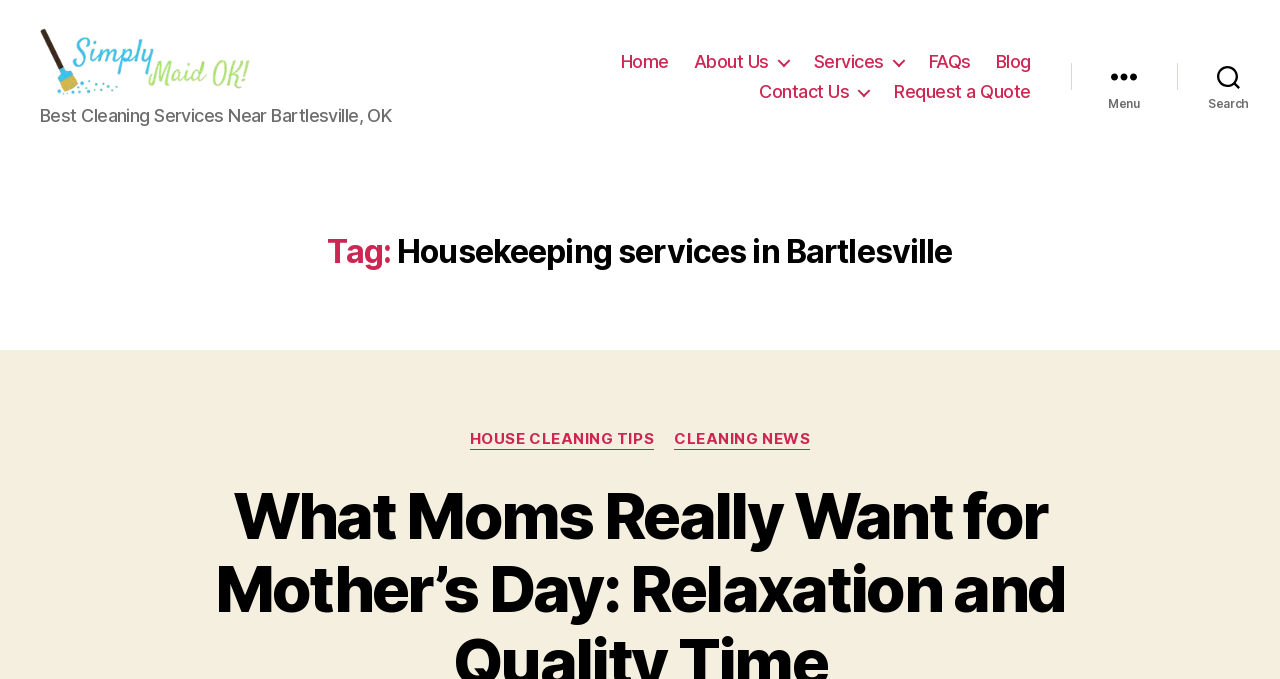Specify the bounding box coordinates of the region I need to click to perform the following instruction: "Click on the '188 Angel Number Meaning' link". The coordinates must be four float numbers in the range of 0 to 1, i.e., [left, top, right, bottom].

None